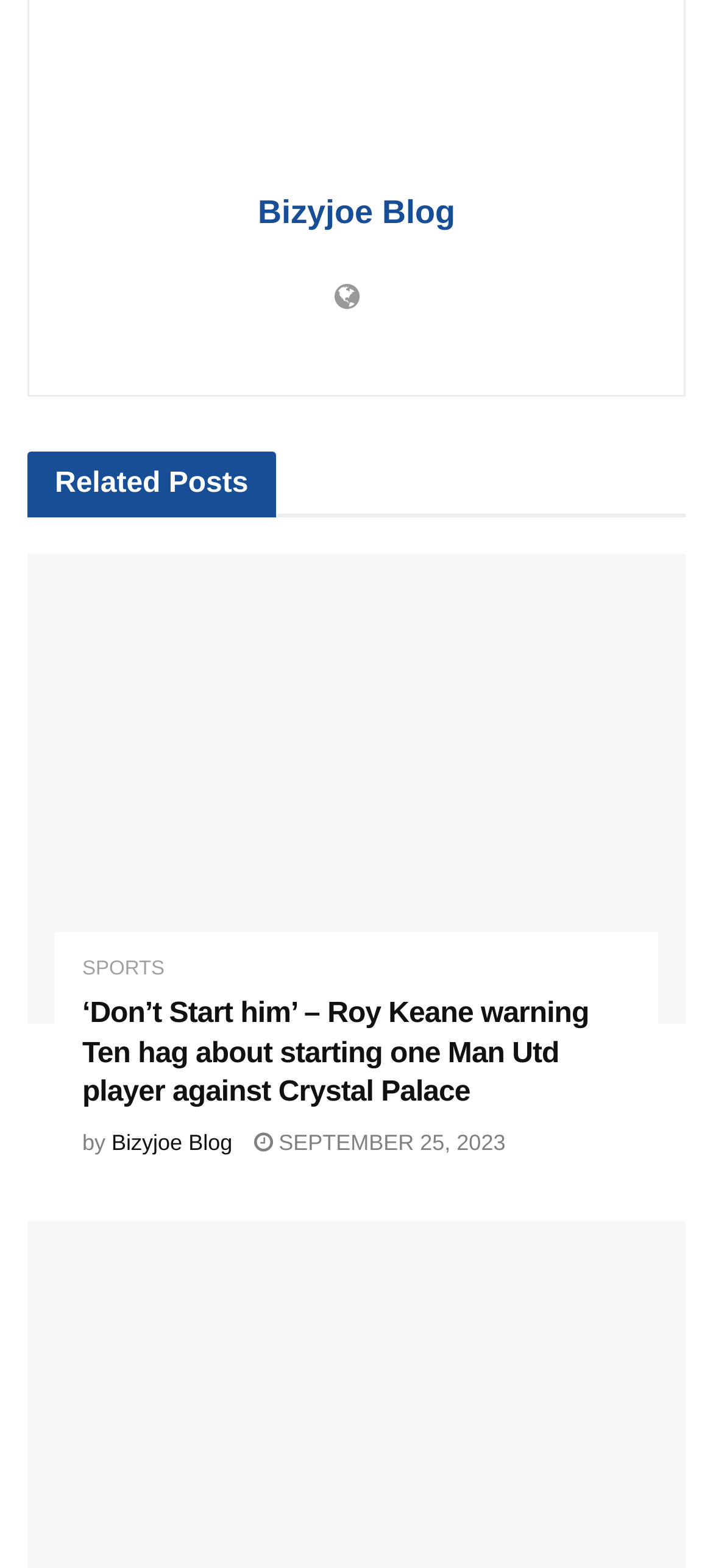Determine the bounding box coordinates for the UI element with the following description: "October 2, 2023". The coordinates should be four float numbers between 0 and 1, represented as [left, top, right, bottom].

[0.357, 0.036, 0.654, 0.052]